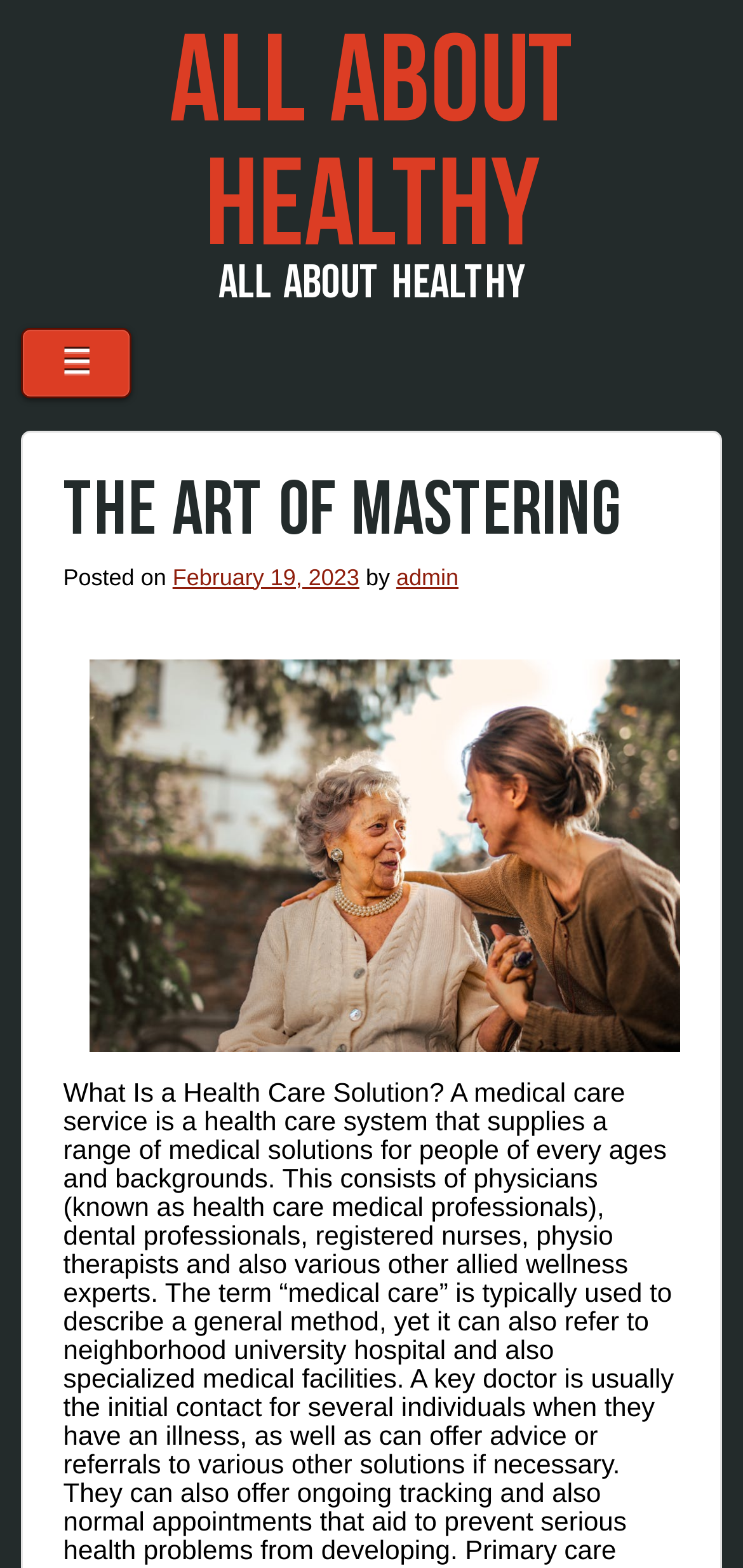Provide an in-depth caption for the contents of the webpage.

The webpage is titled "The Art of Mastering | All about Healthy" and has a prominent heading "ALL ABOUT HEALTHY" at the top, which is also a link. Below this heading, there is another identical heading "ALL ABOUT HEALTHY". 

To the right of these headings, there is a smaller heading "Menu" followed by a button with a hamburger icon "☰". When this button is clicked, a header section appears, containing a larger heading "THE ART OF MASTERING". 

Below this heading, there is a section with a label "Posted on" followed by a link to a specific date "February 19, 2023", which is also marked as a time element. Next to this date, there is a label "by" followed by a link to the author "admin". 

On the right side of this section, there is a large image that takes up most of the width of the page.